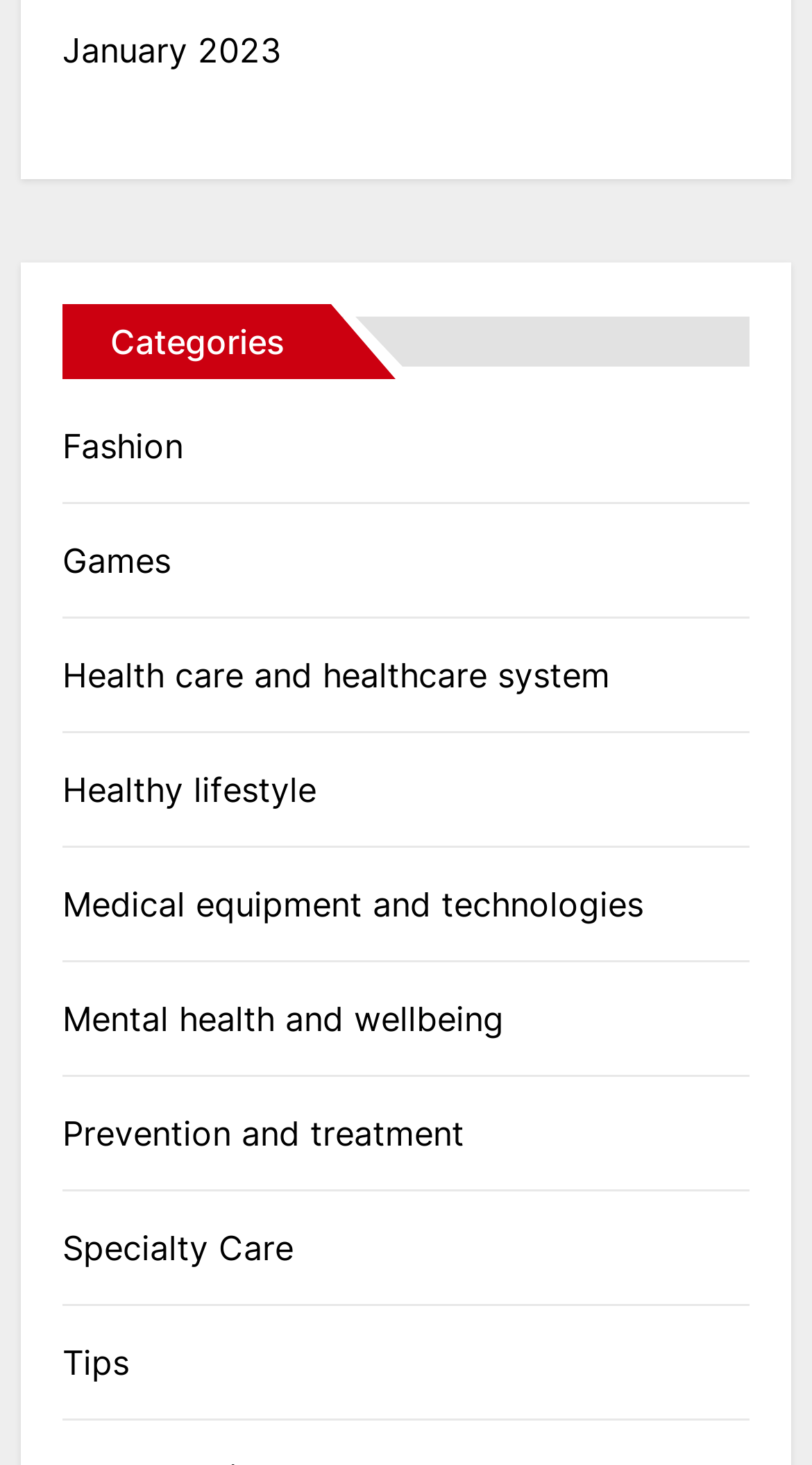Show the bounding box coordinates of the region that should be clicked to follow the instruction: "Get tips."

[0.077, 0.913, 0.176, 0.947]